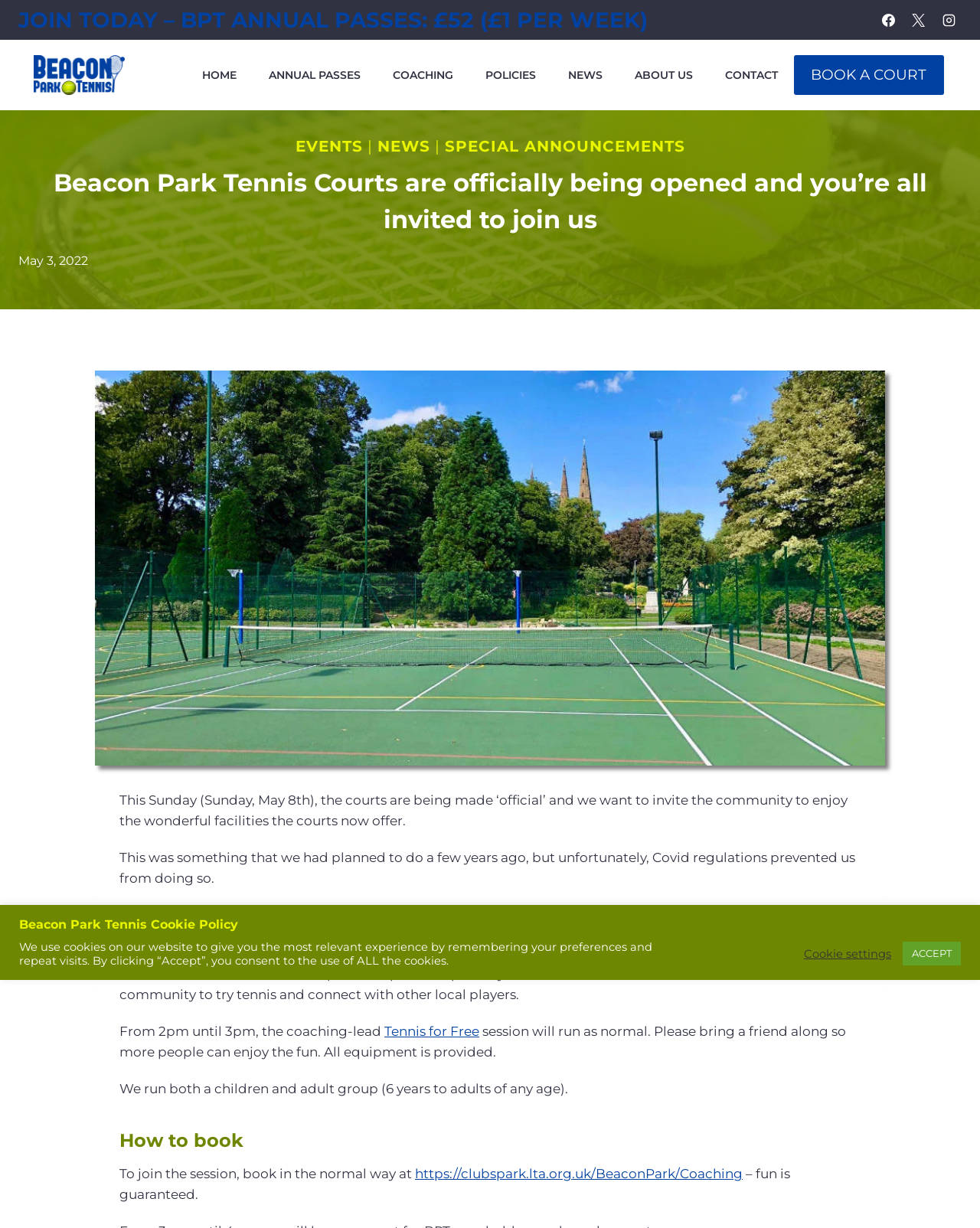Summarize the webpage in an elaborate manner.

The webpage is about Beacon Park Tennis Courts, which are officially being opened and inviting the community to join. At the top, there is a heading "JOIN TODAY – BPT ANNUAL PASSES: £52 (£1 PER WEEK)" with a link to join. On the top right, there are social media links to Facebook, Instagram, and an "X" button, each with an accompanying image. 

Below the social media links, there is a logo of Beacon Park Tennis New Website. On the top left, there is a primary navigation menu with links to HOME, ANNUAL PASSES, COACHING, POLICIES, NEWS, ABOUT US, and CONTACT. 

On the right side, there is a "BOOK A COURT" link. Below the navigation menu, there are three links: EVENTS, NEWS, and SPECIAL ANNOUNCEMENTS. 

The main content of the webpage is an announcement about the official opening of the tennis courts. There is a heading "Beacon Park Tennis Courts are officially being opened and you’re all invited to join us" followed by a date "May 3, 2022". Below the date, there is a large image of the tennis courts with text overlay describing the event. 

The text explains that the courts are being made official and invites the community to enjoy the facilities. It also mentions that the event was planned a few years ago but was delayed due to Covid regulations. 

The Open Day Sessions are described, which will take place between 2pm and 4pm and are free to attend. The coaching-lead session will run from 2pm to 3pm, and all equipment is provided. 

There is also information on how to book the session, with a link to the booking website. 

At the bottom of the webpage, there is a heading "Beacon Park Tennis Cookie Policy" with a description of the cookie policy and buttons to accept or customize cookie settings. There is also a "Scroll to top" button on the bottom right.